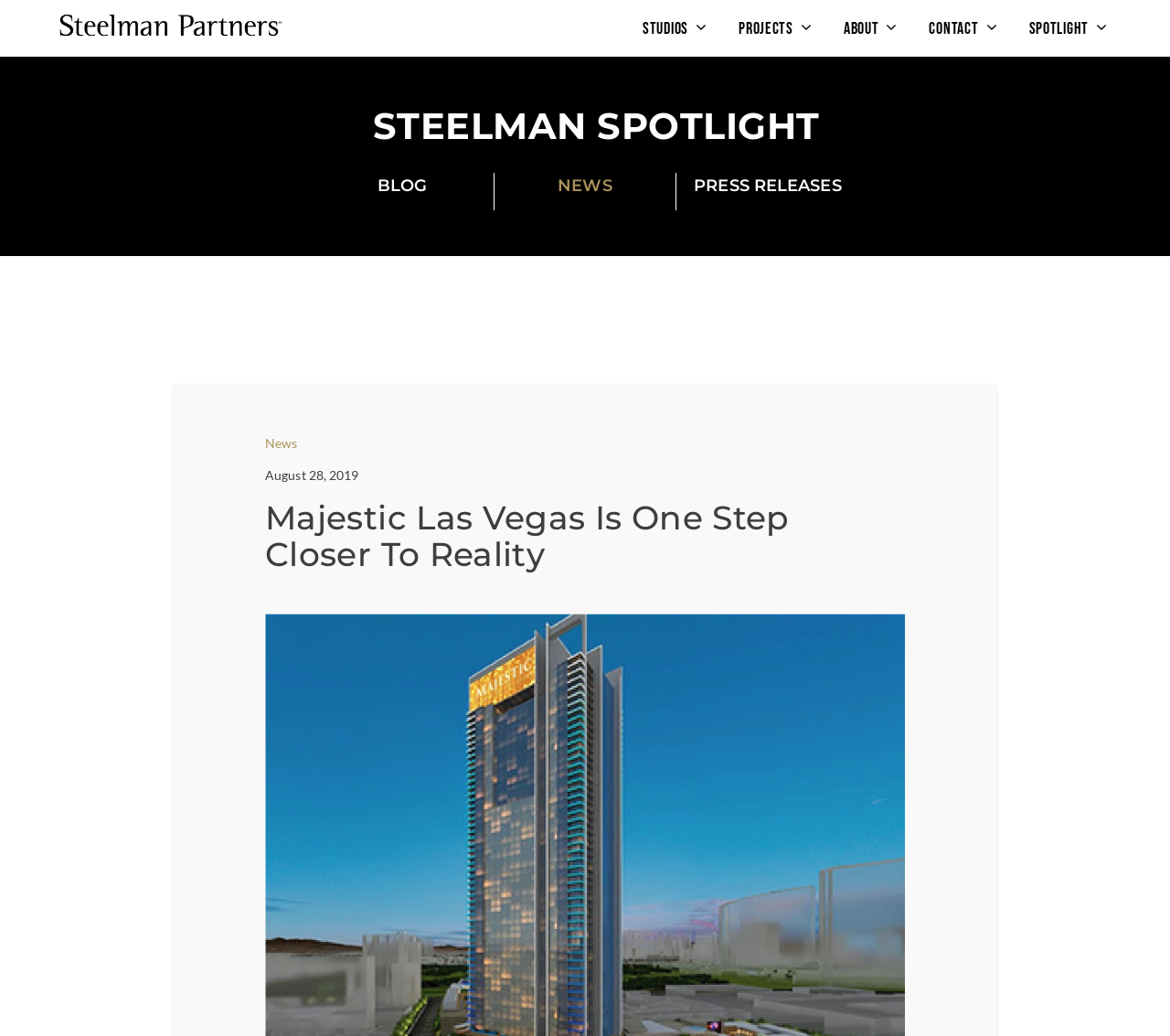Please identify the bounding box coordinates of the element's region that I should click in order to complete the following instruction: "Go to Steelman Partners". The bounding box coordinates consist of four float numbers between 0 and 1, i.e., [left, top, right, bottom].

[0.047, 0.0, 0.245, 0.049]